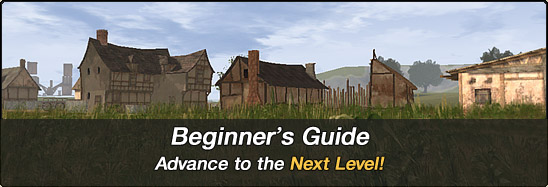Provide a thorough description of what you see in the image.

The image depicts a scenic view from a gaming environment, showcasing quaint, medieval-style buildings nestled in a lush green field. The background is framed by rolling hills under a serene sky, creating an immersive atmosphere. Overlaying this picturesque scene is the text that reads "Beginner’s Guide," emphasizing a welcoming approach for new players. Below this, the motivating phrase "Advance to the Next Level!" encourages players to engage and progress in the game. This combination of visual and textual elements reflects the game's inviting nature and its aim to assist newcomers in their journey.